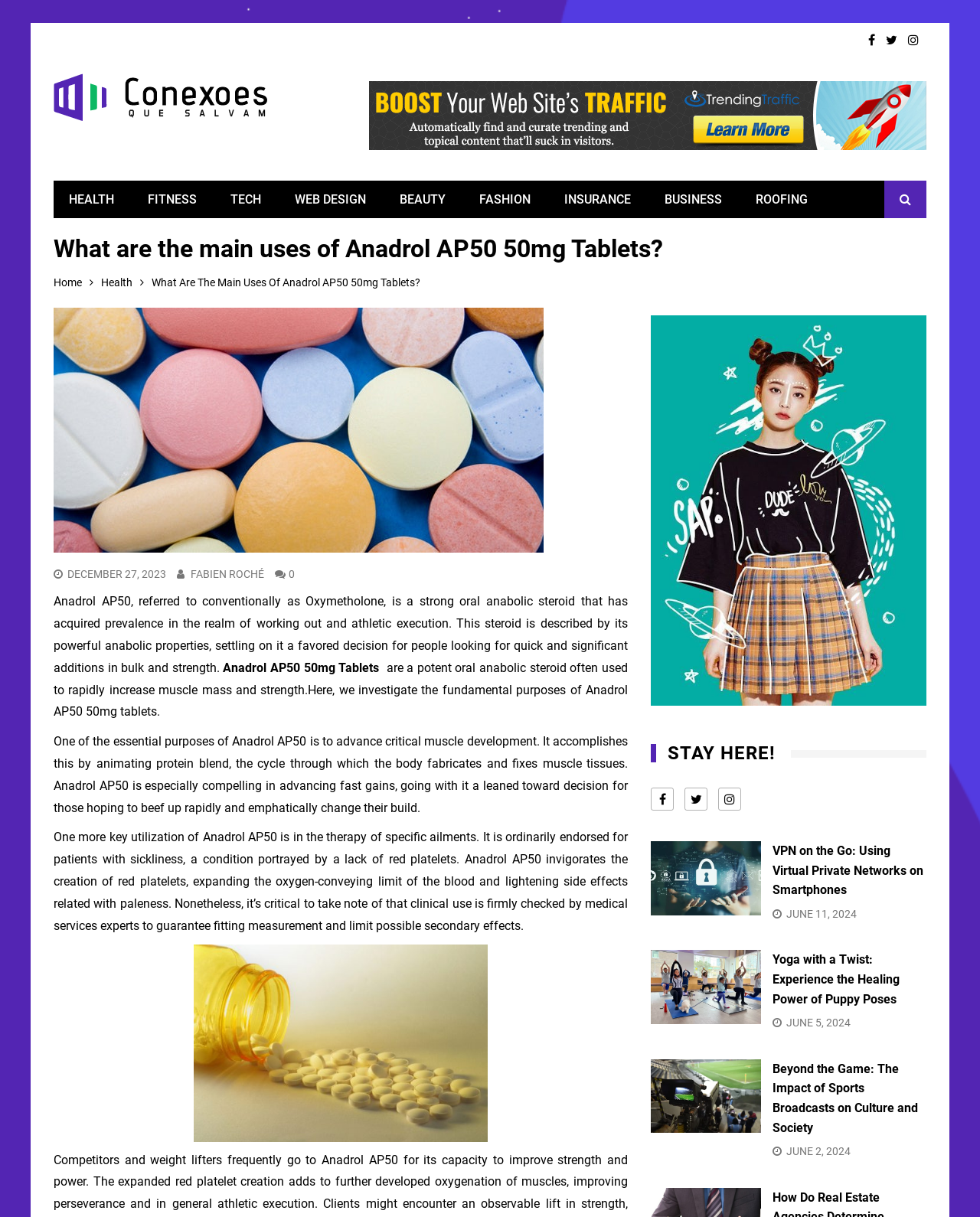What is the role of Anadrol AP50 in protein synthesis?
Please look at the screenshot and answer in one word or a short phrase.

Stimulates protein blend